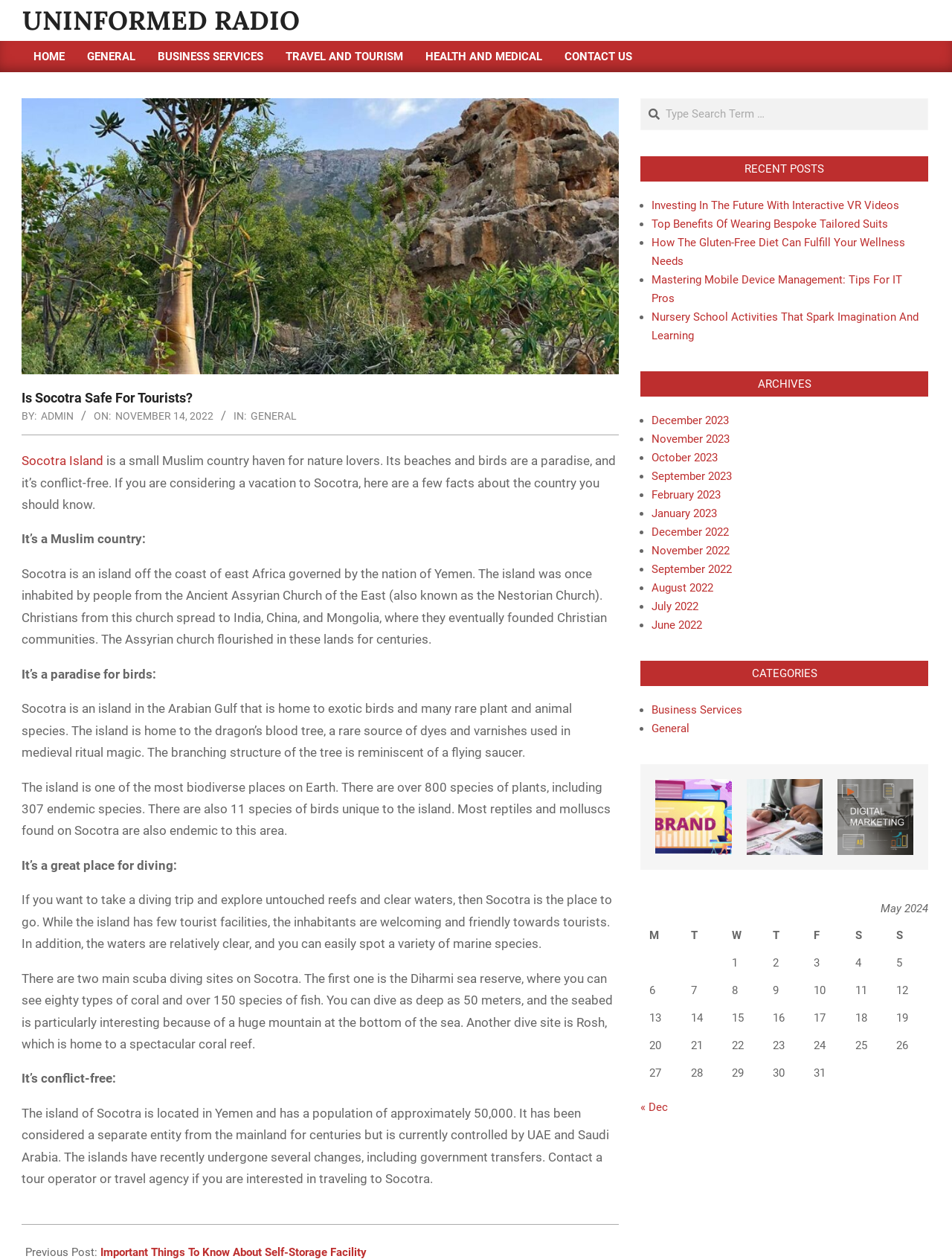Extract the bounding box coordinates for the UI element described by the text: "Unlock". The coordinates should be in the form of [left, top, right, bottom] with values between 0 and 1.

None